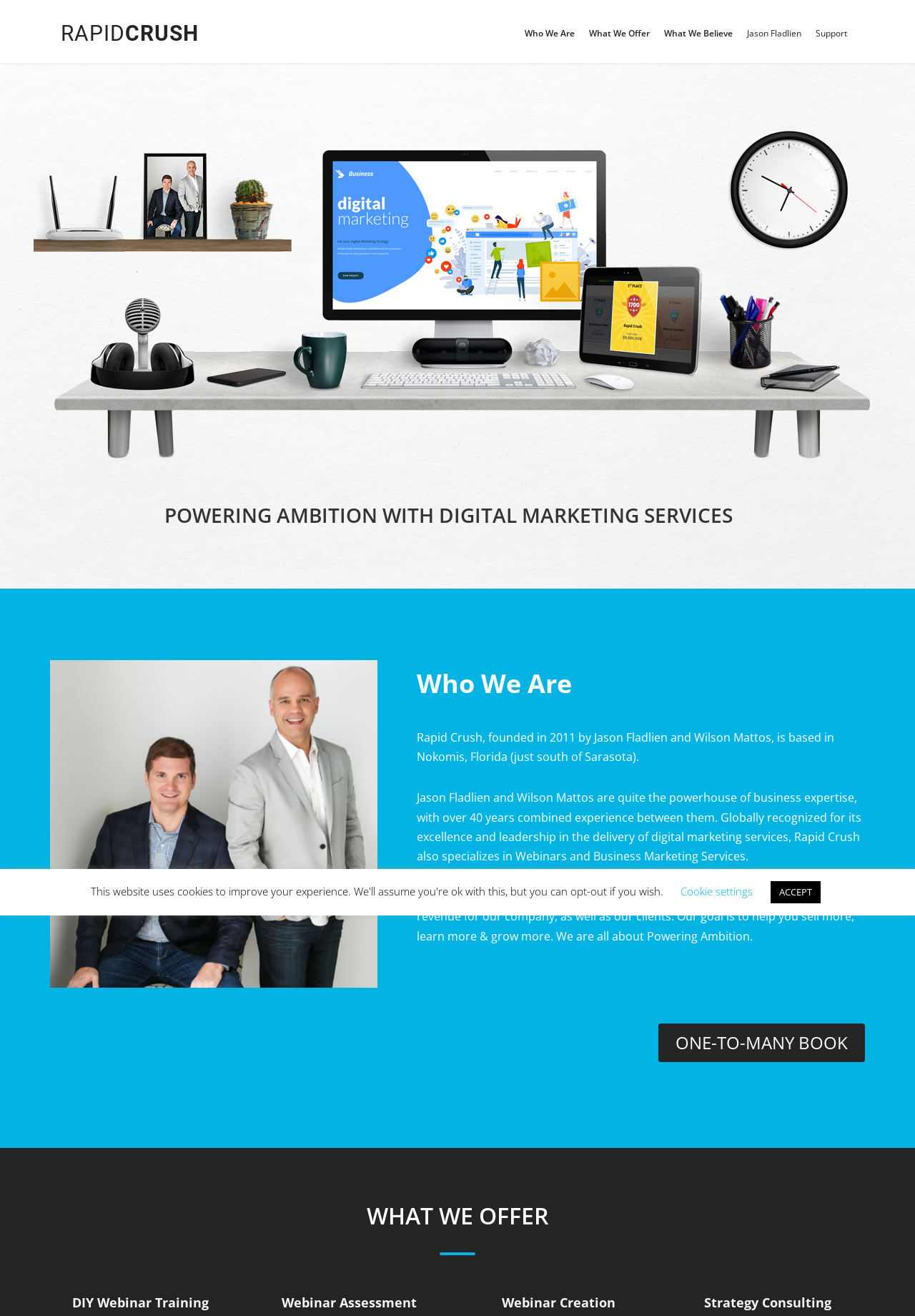Based on the image, please respond to the question with as much detail as possible:
What is the goal of Rapid Crush?

The goal of Rapid Crush is obtained from the static text 'Our goal is to help you sell more, learn more & grow more. We are all about Powering Ambition.'.